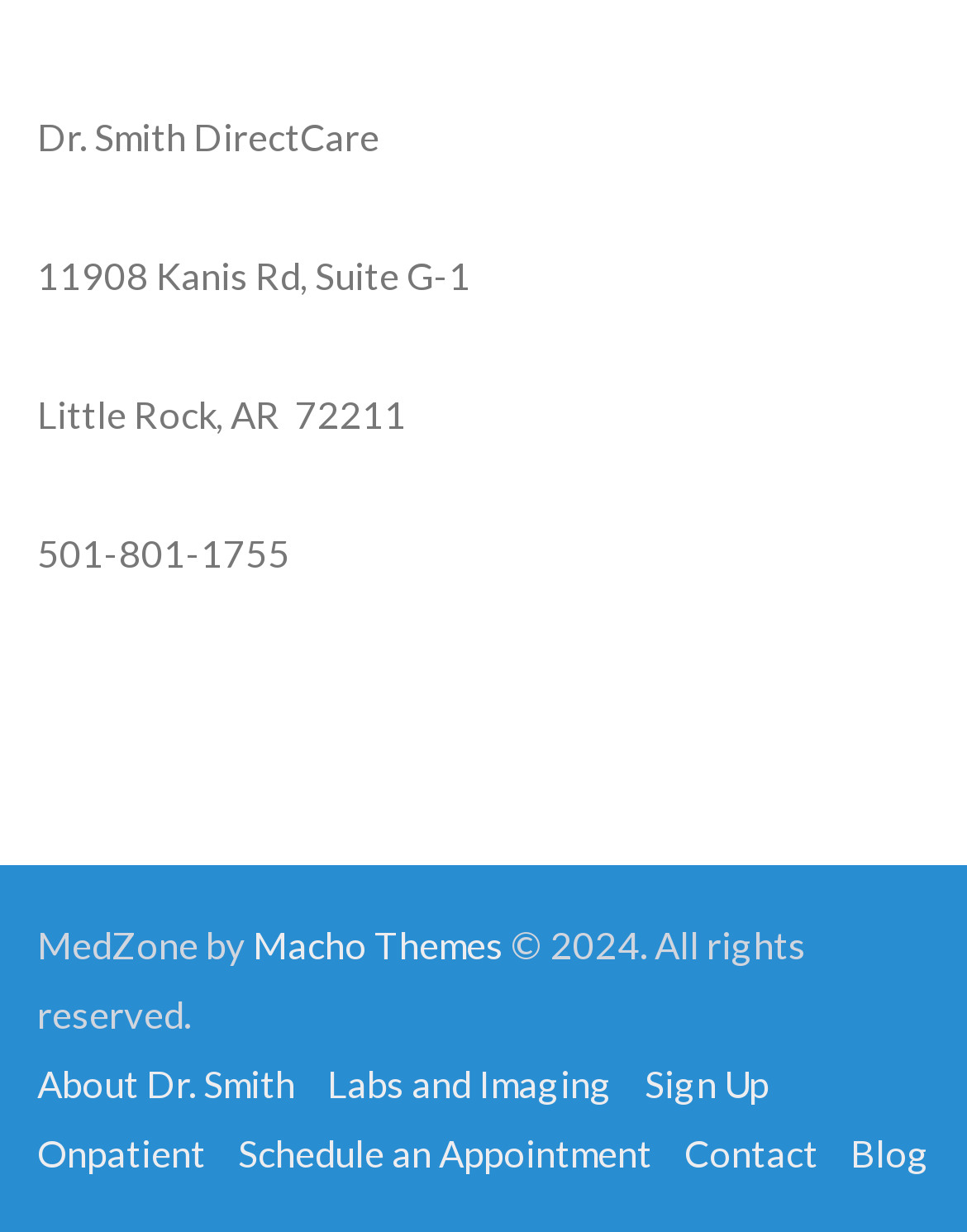Identify and provide the bounding box for the element described by: "View Full Details".

None